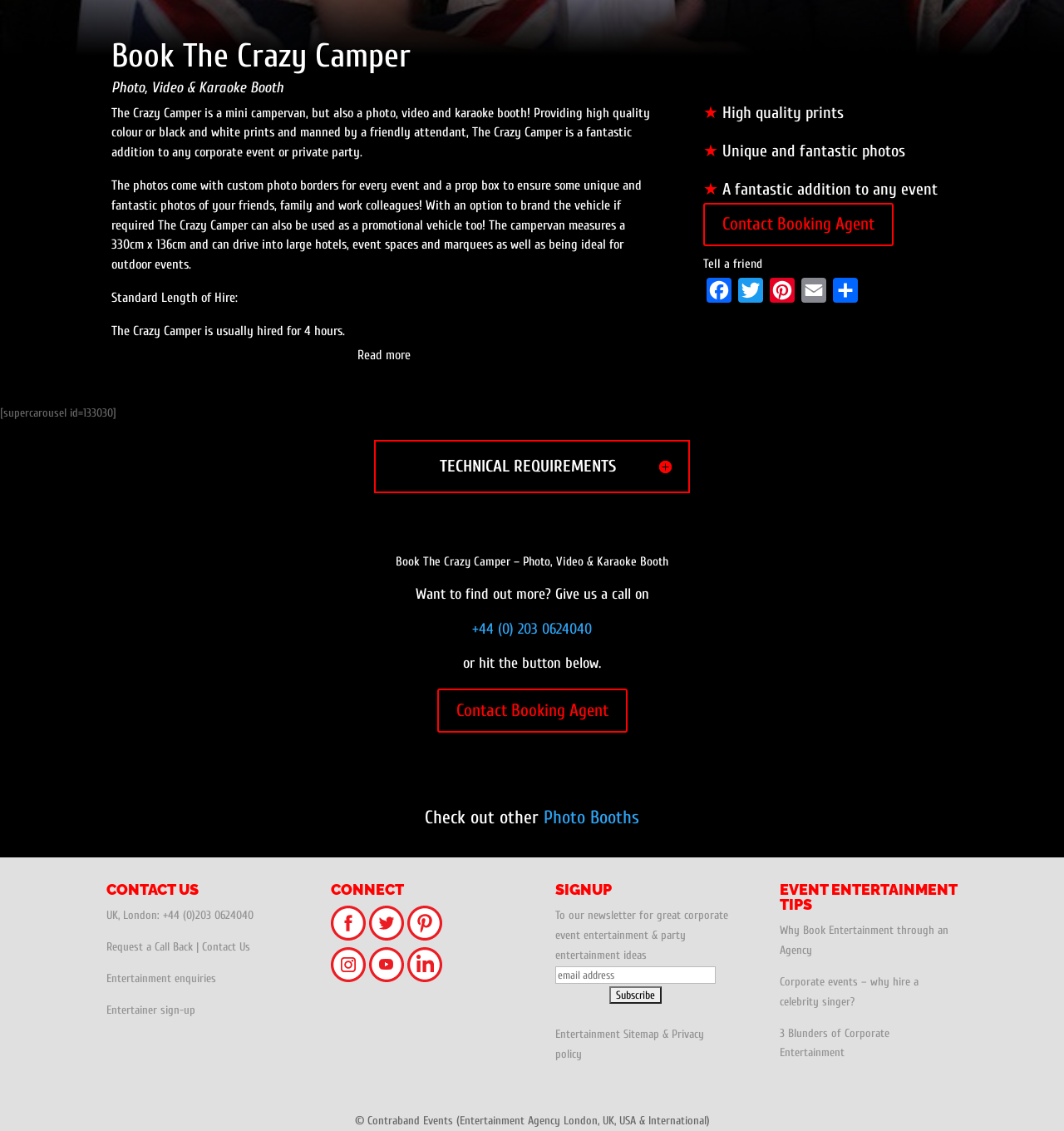Identify the bounding box coordinates for the UI element described as: "name="EMAIL" placeholder="email address"". The coordinates should be provided as four floats between 0 and 1: [left, top, right, bottom].

[0.522, 0.854, 0.672, 0.87]